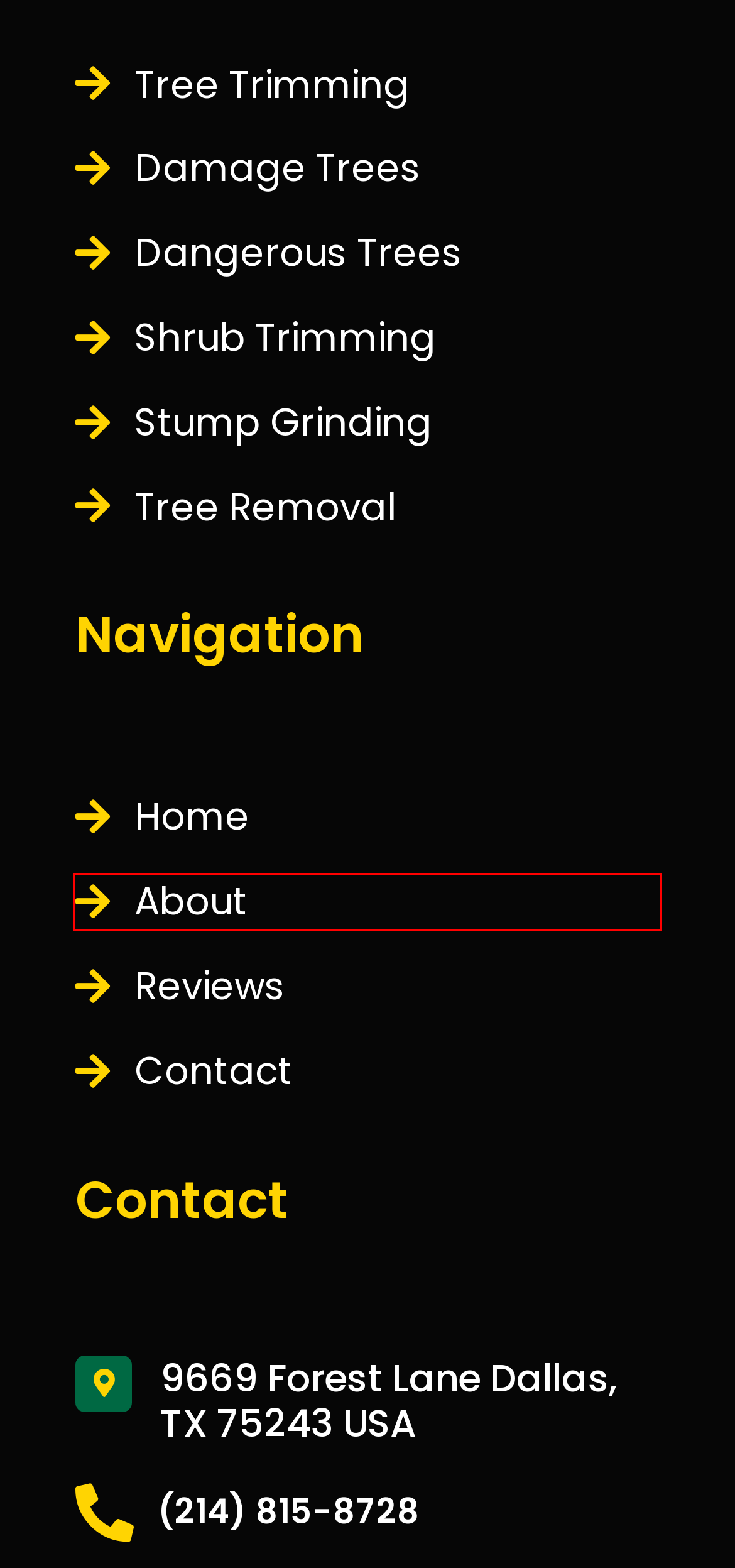Examine the screenshot of a webpage with a red bounding box around an element. Then, select the webpage description that best represents the new page after clicking the highlighted element. Here are the descriptions:
A. Hire Rudy’s Tree Service For Fast & Safe Tree Removal!
B. Looking for Shrub Trimming service? Call Rudy’s Tree Service!
C. Enhance Your Landscape Beauty With Our Tree Triming Services!
D. Is Your Tree Damaged? Call Us to Revitalize It!
E. Contact Rudy’s Tree Service | Tree Company in Dallas, TX
F. Take a Look At What People Say About Rudy’s Tree Service
G. Dealing with dangerous trees? Call Rudy’s Tree Service!
H. About Rudy’s Tree Service | Tree Company in Dallas, TX

H